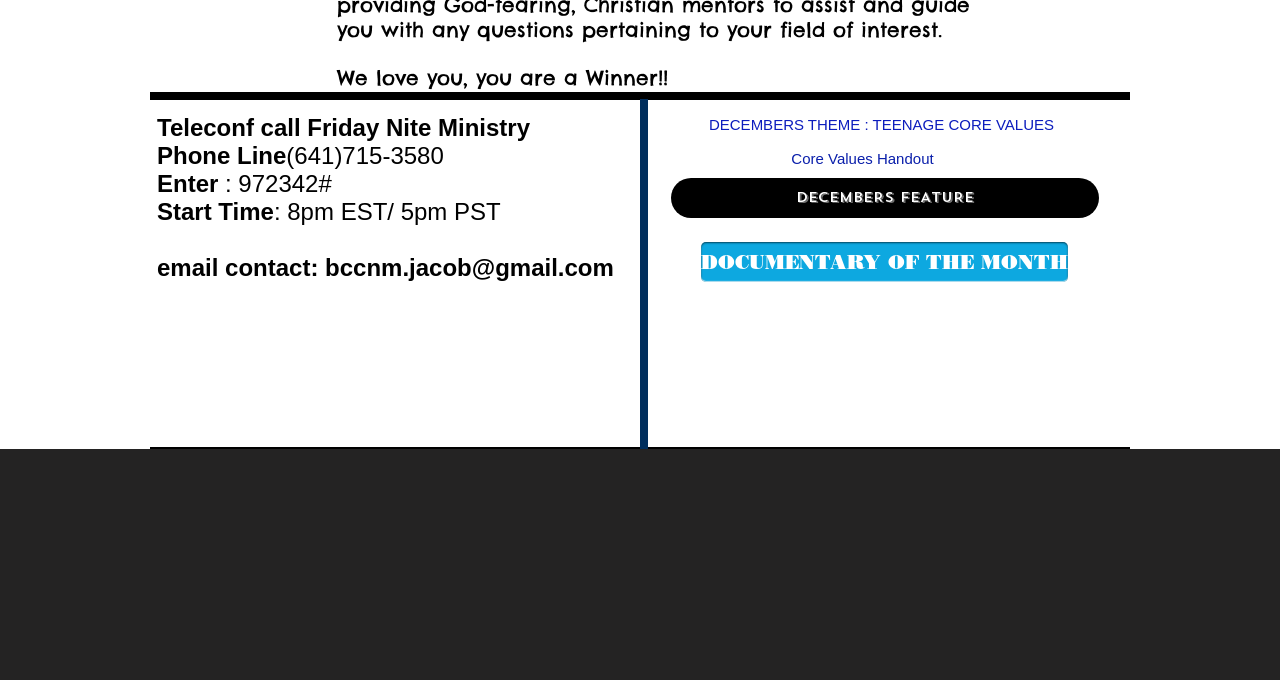What is the phone number for the teleconf call?
From the image, respond with a single word or phrase.

(641)715-3580